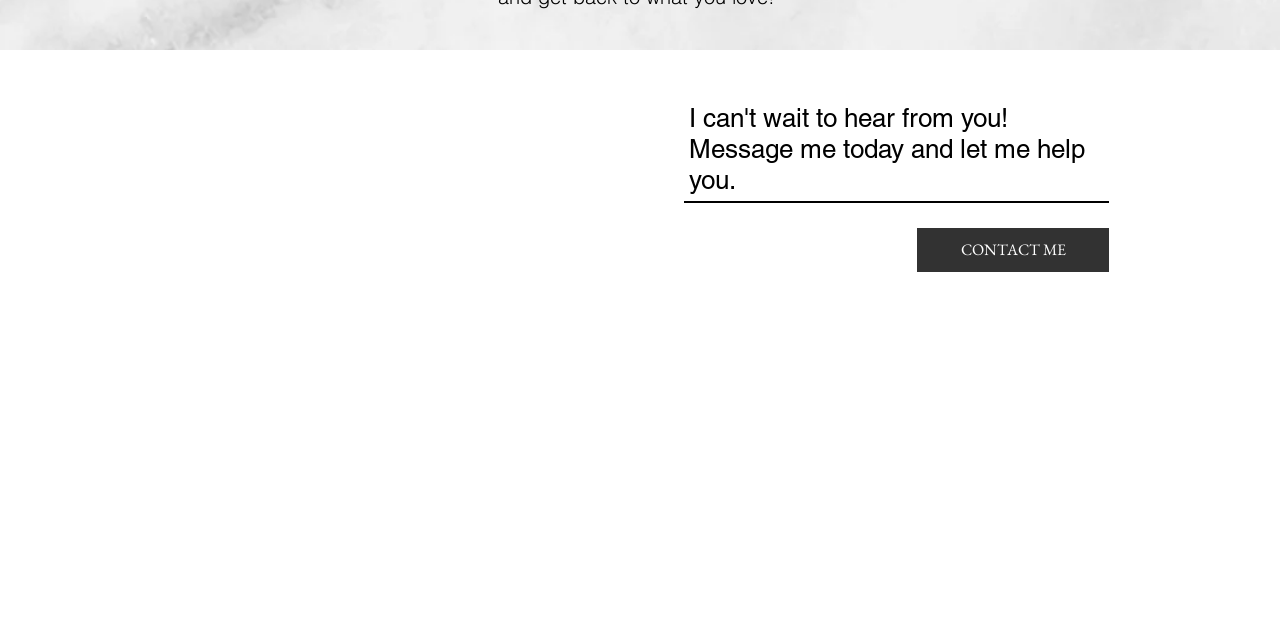Provide the bounding box coordinates for the UI element that is described as: "CONTACT ME".

[0.716, 0.355, 0.866, 0.423]